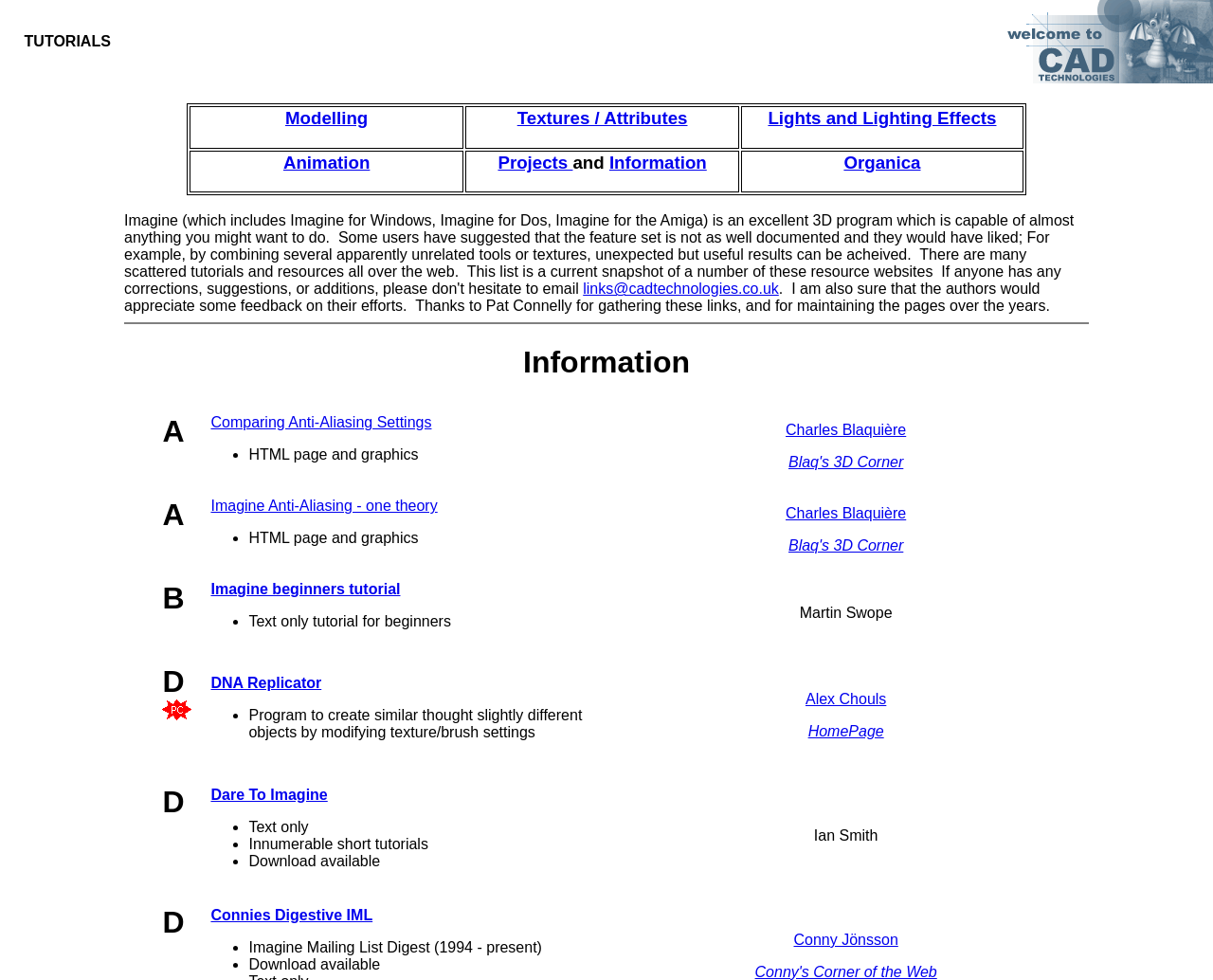Given the element description Modelling, predict the bounding box coordinates for the UI element in the webpage screenshot. The format should be (top-left x, top-left y, bottom-right x, bottom-right y), and the values should be between 0 and 1.

[0.235, 0.11, 0.303, 0.131]